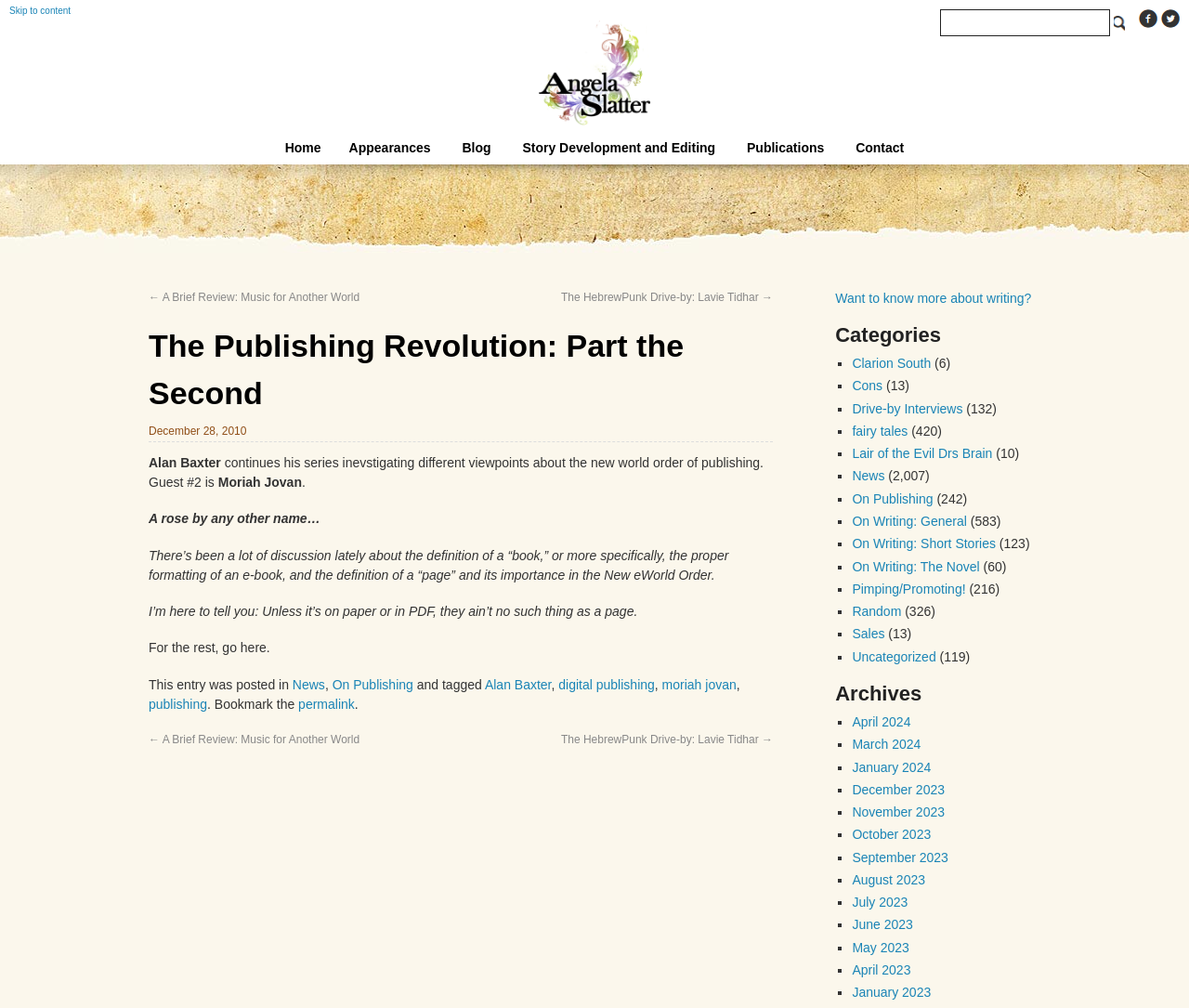Give the bounding box coordinates for this UI element: "digital publishing". The coordinates should be four float numbers between 0 and 1, arranged as [left, top, right, bottom].

[0.47, 0.672, 0.551, 0.686]